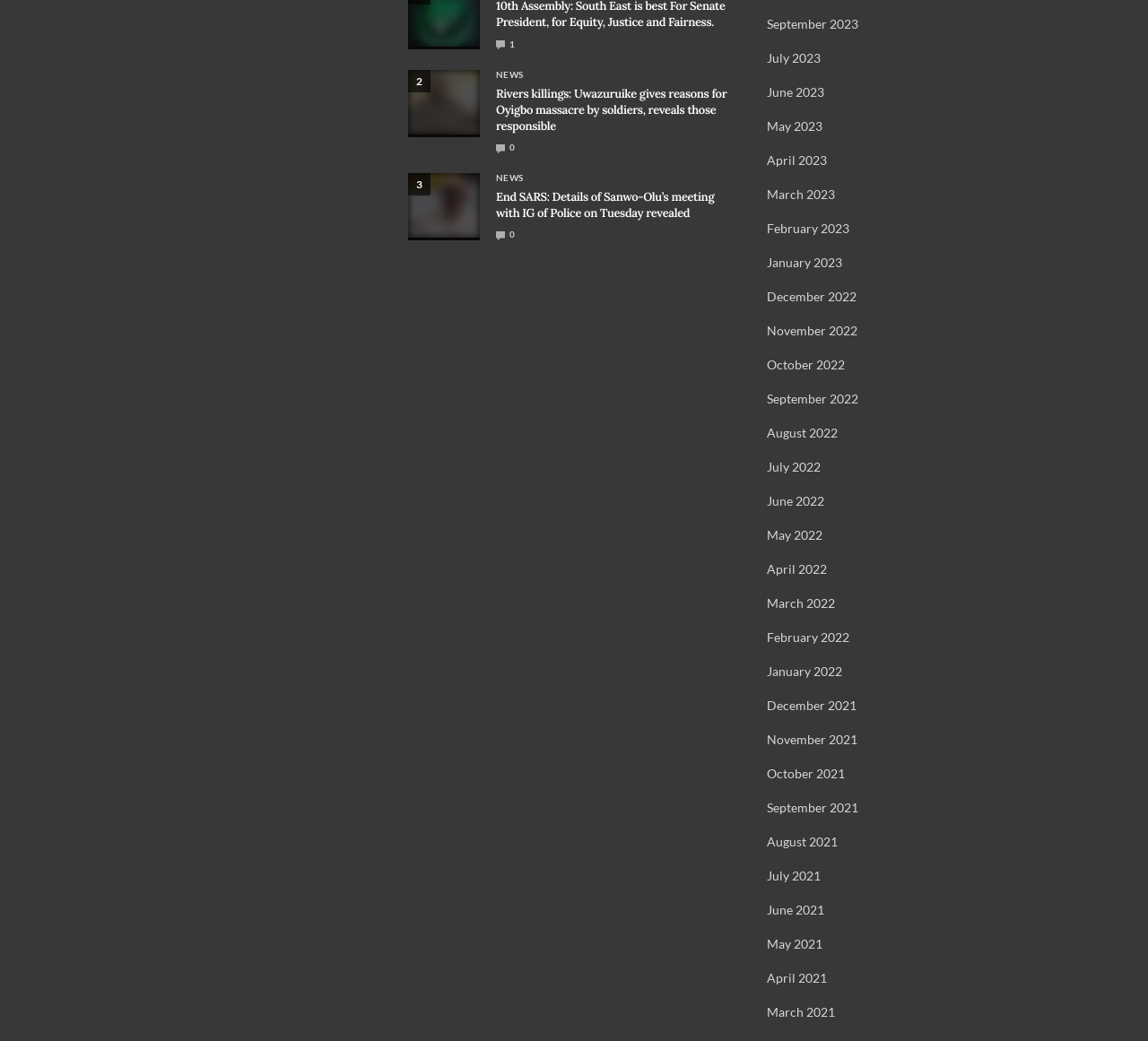Show the bounding box coordinates of the element that should be clicked to complete the task: "Click the Previous button".

None